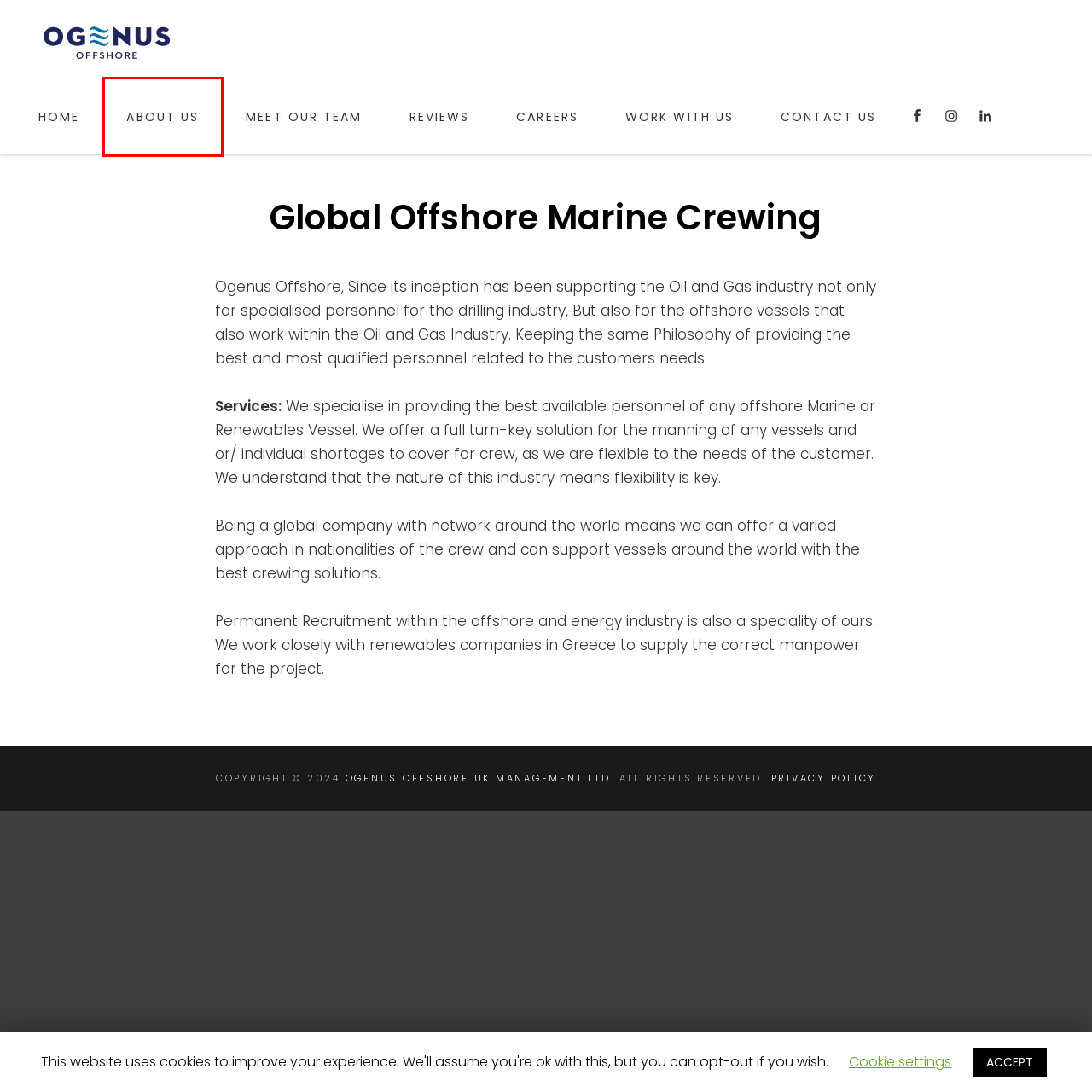Analyze the given webpage screenshot and identify the UI element within the red bounding box. Select the webpage description that best matches what you expect the new webpage to look like after clicking the element. Here are the candidates:
A. Reviews - Ogenus Offshore UK Management Ltd
B. Work with us - Ogenus Offshore UK Management Ltd
C. Meet Our Team - Ogenus Offshore UK Management Ltd
D. About us - Ogenus Offshore UK Management Ltd
E. Ogenus Offshore UK Management Ltd -
F. Careers - Ogenus Offshore UK Management Ltd
G. Privacy Policy - Ogenus Offshore UK Management Ltd
H. Contact Us - Ogenus Offshore UK Management Ltd

D